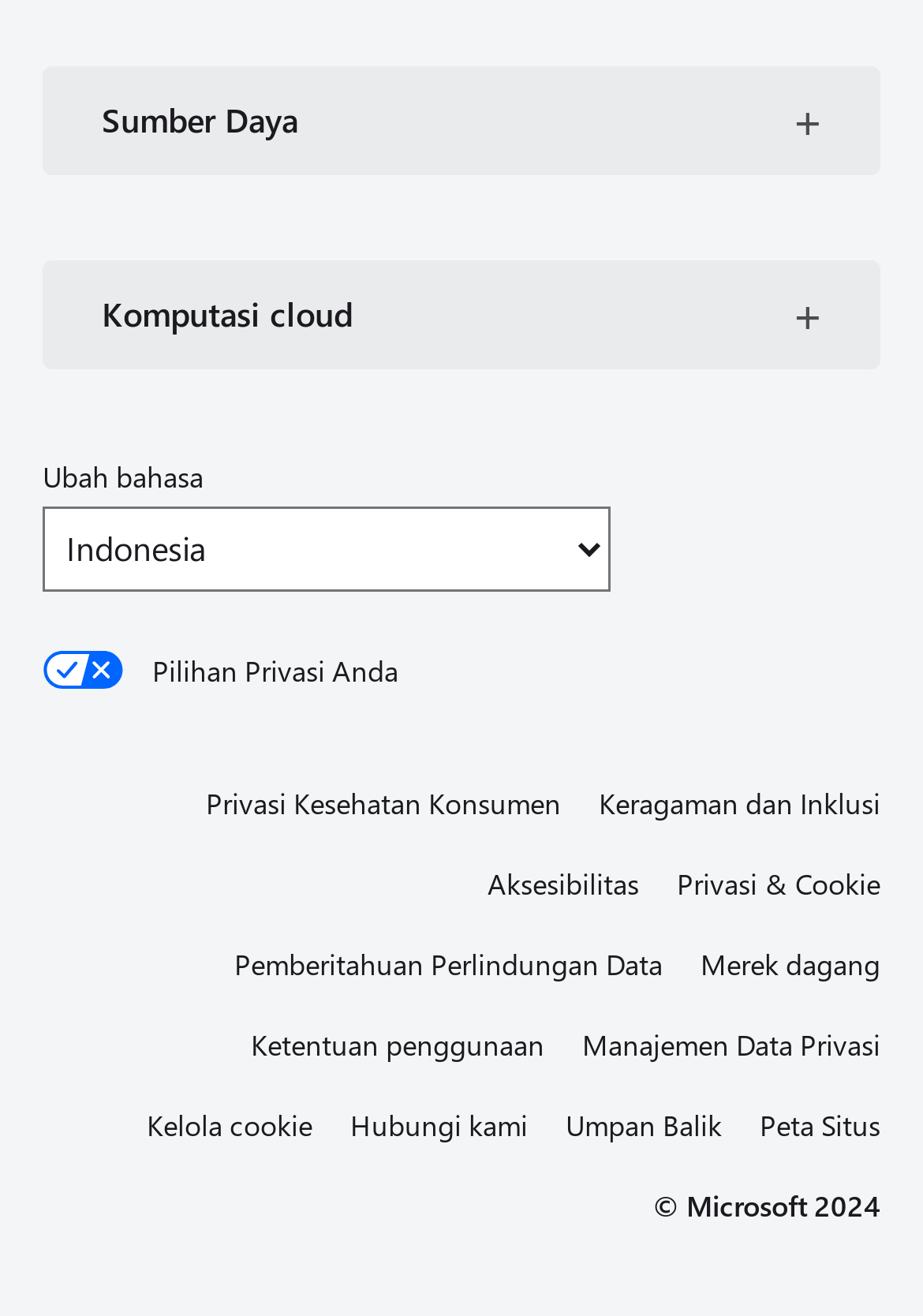Please determine the bounding box coordinates of the element's region to click in order to carry out the following instruction: "Read the previous post 'Traveling with Kids (and Without Stress)'". The coordinates should be four float numbers between 0 and 1, i.e., [left, top, right, bottom].

None